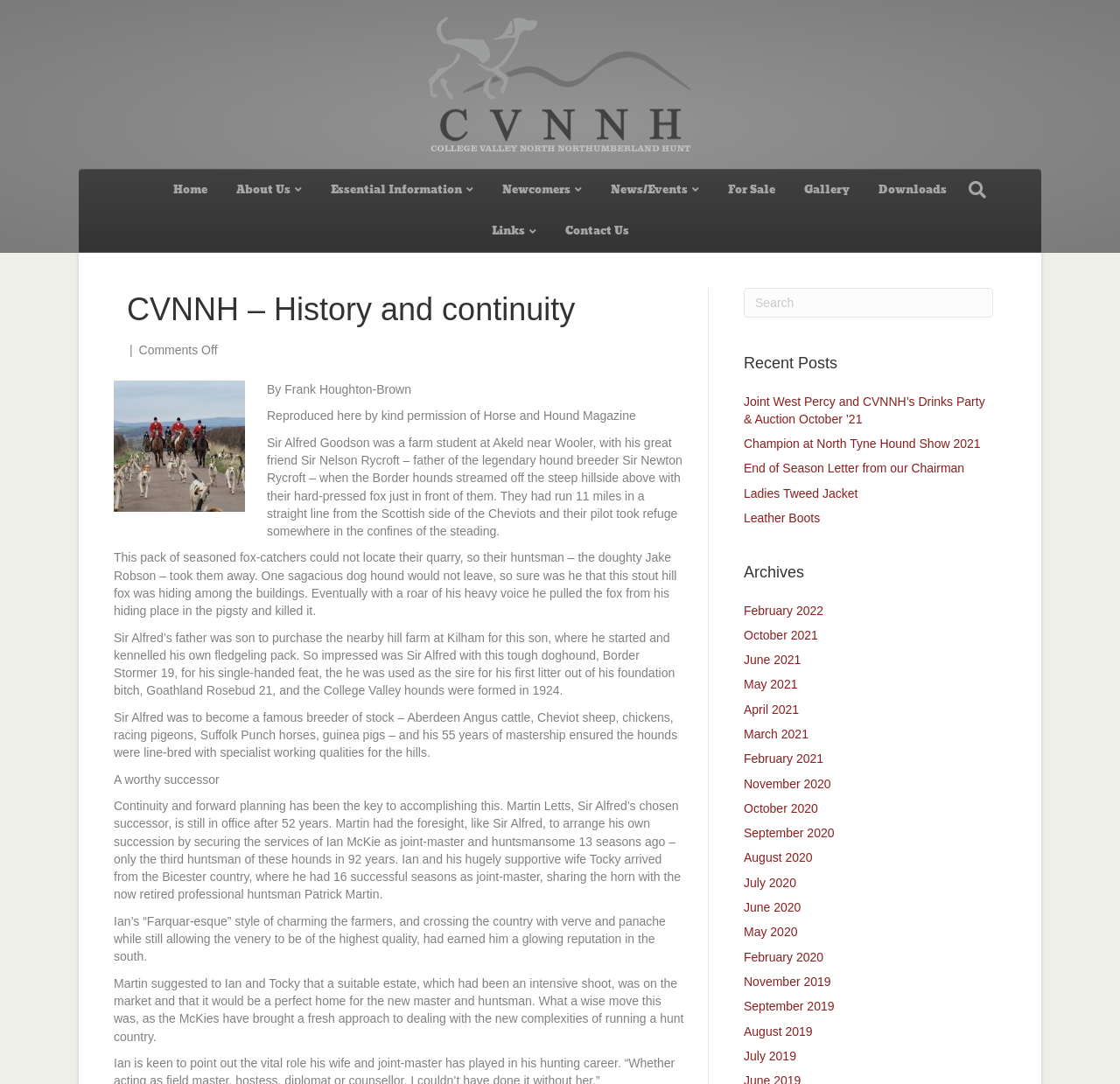How many links are in the navigation menu?
Based on the image, give a concise answer in the form of a single word or short phrase.

11